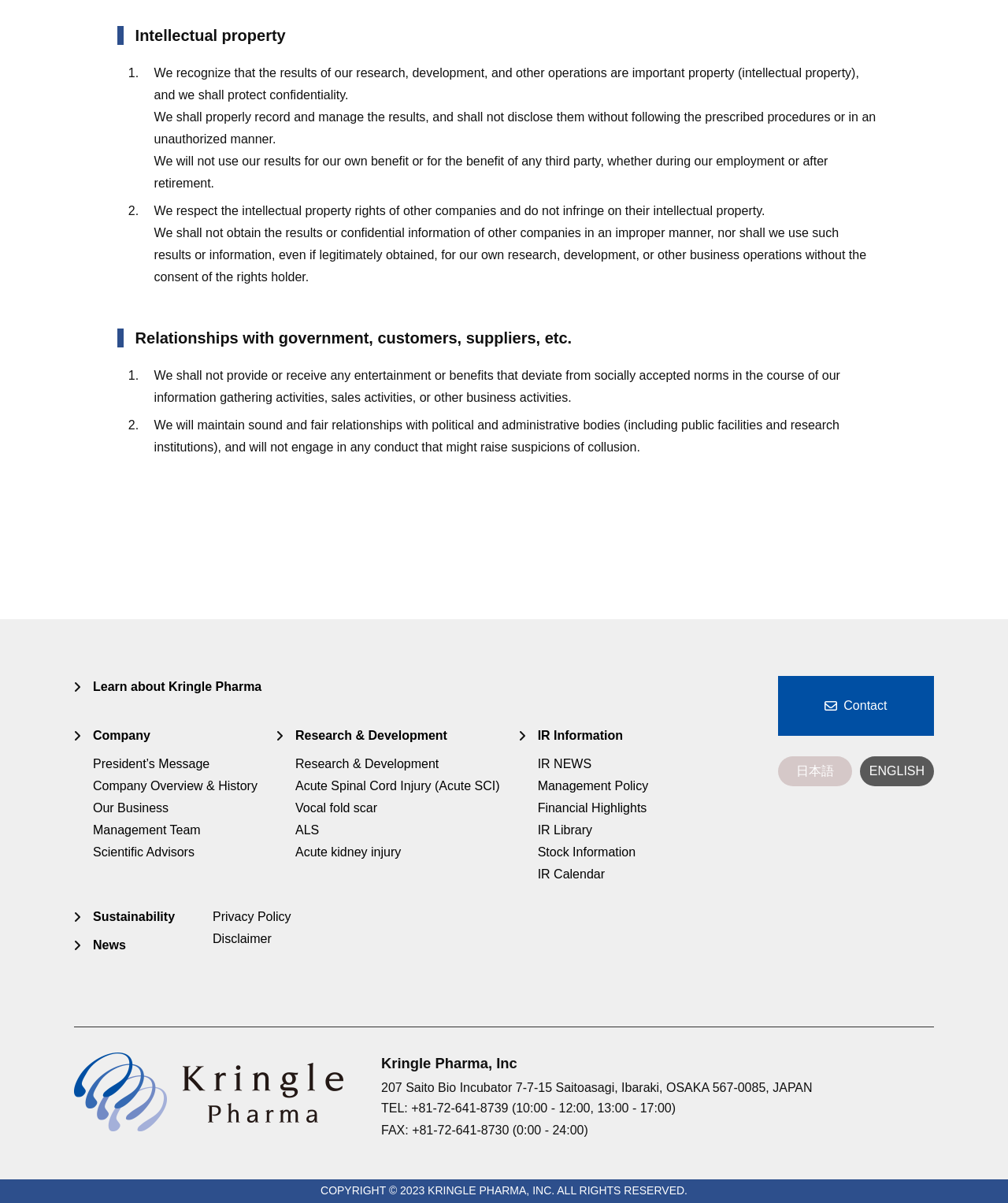Given the element description alt="Festival of the Dead", specify the bounding box coordinates of the corresponding UI element in the format (top-left x, top-left y, bottom-right x, bottom-right y). All values must be between 0 and 1.

None